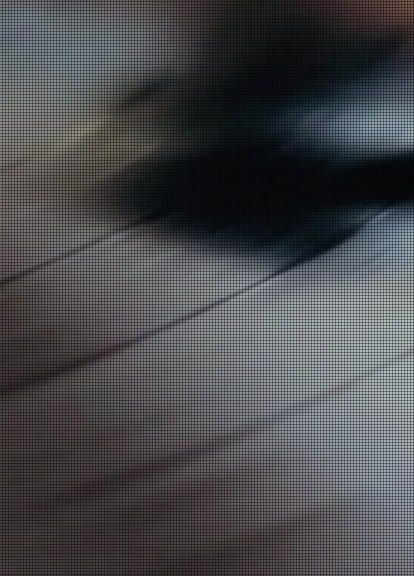Offer an in-depth caption that covers the entire scene depicted in the image.

The image titled "Sudbury Cape Transformation" captures the essence of a modern renovation within a classic architectural framework. The visual likely features elements that reflect the transformation of a traditional Cape Cod-style home, showcasing enhancements such as an expanded kitchen and a new entryway. The soft, blurred textures and transitions in color may represent the warmth and inviting nature of the newly designed spaces, emphasizing both functionality and aesthetic appeal. This renovation symbolizes a harmonious blend of contemporary design with timeless charm, appealing to homeowners looking to upgrade while retaining the character of their residence.